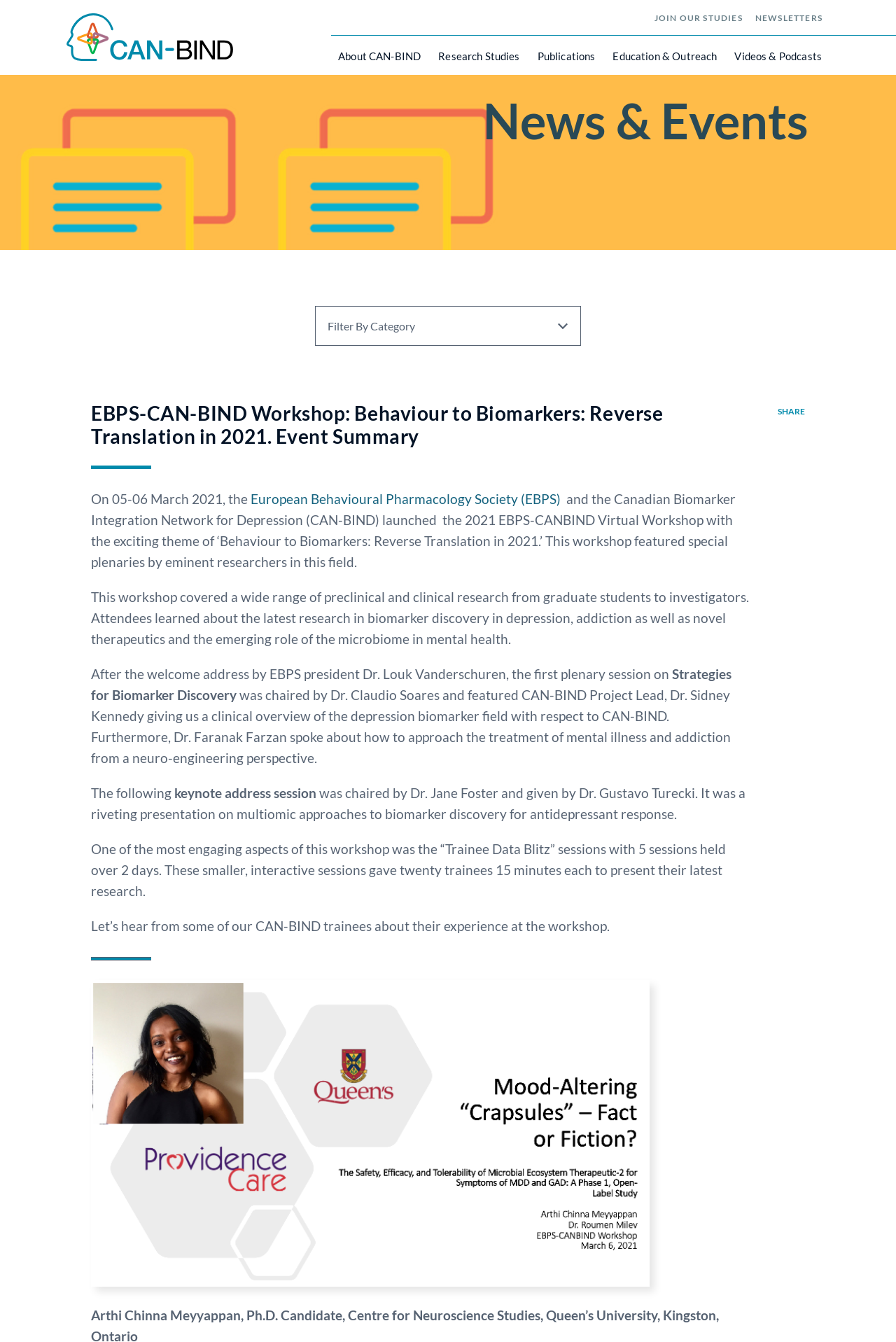Please find and provide the title of the webpage.

News & Events